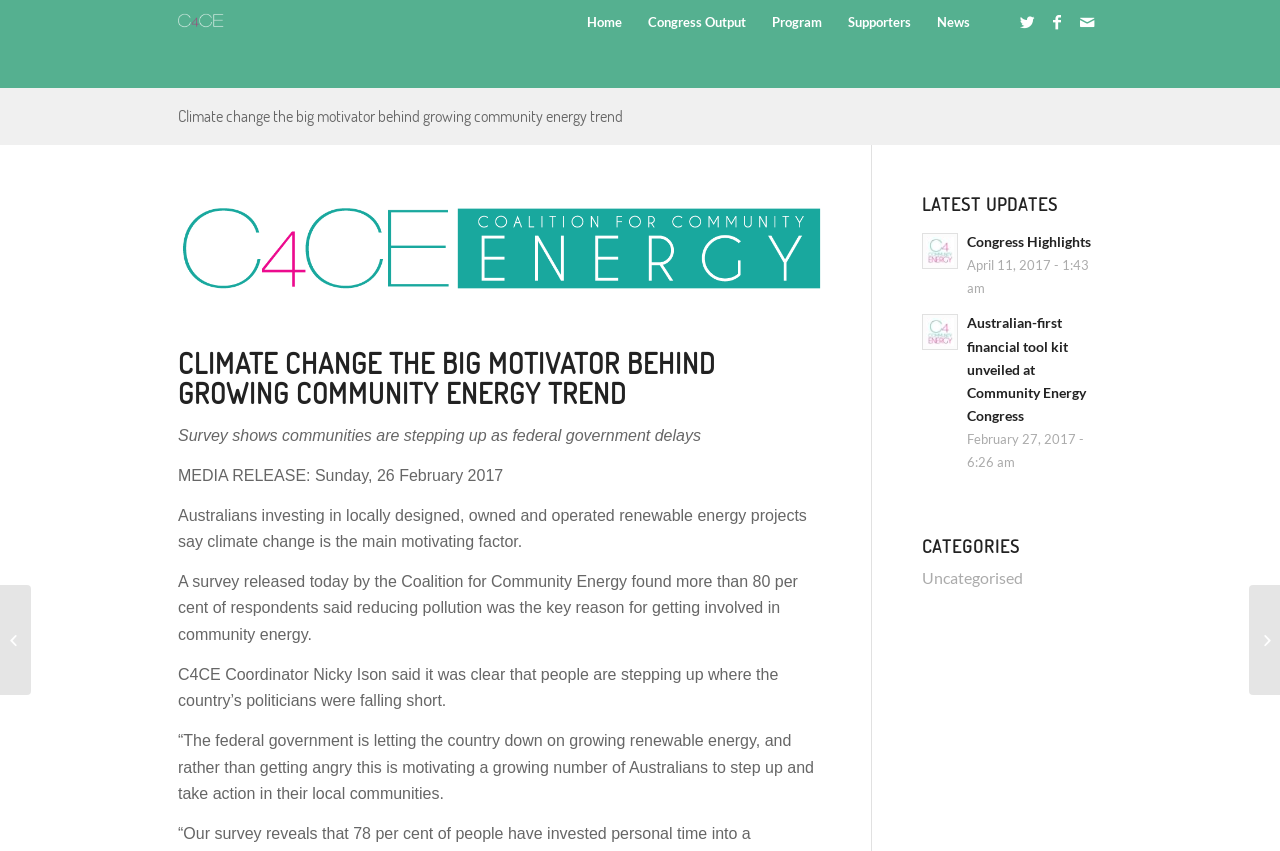Using floating point numbers between 0 and 1, provide the bounding box coordinates in the format (top-left x, top-left y, bottom-right x, bottom-right y). Locate the UI element described here: alt="C4CE Congress 2017"

[0.139, 0.0, 0.215, 0.053]